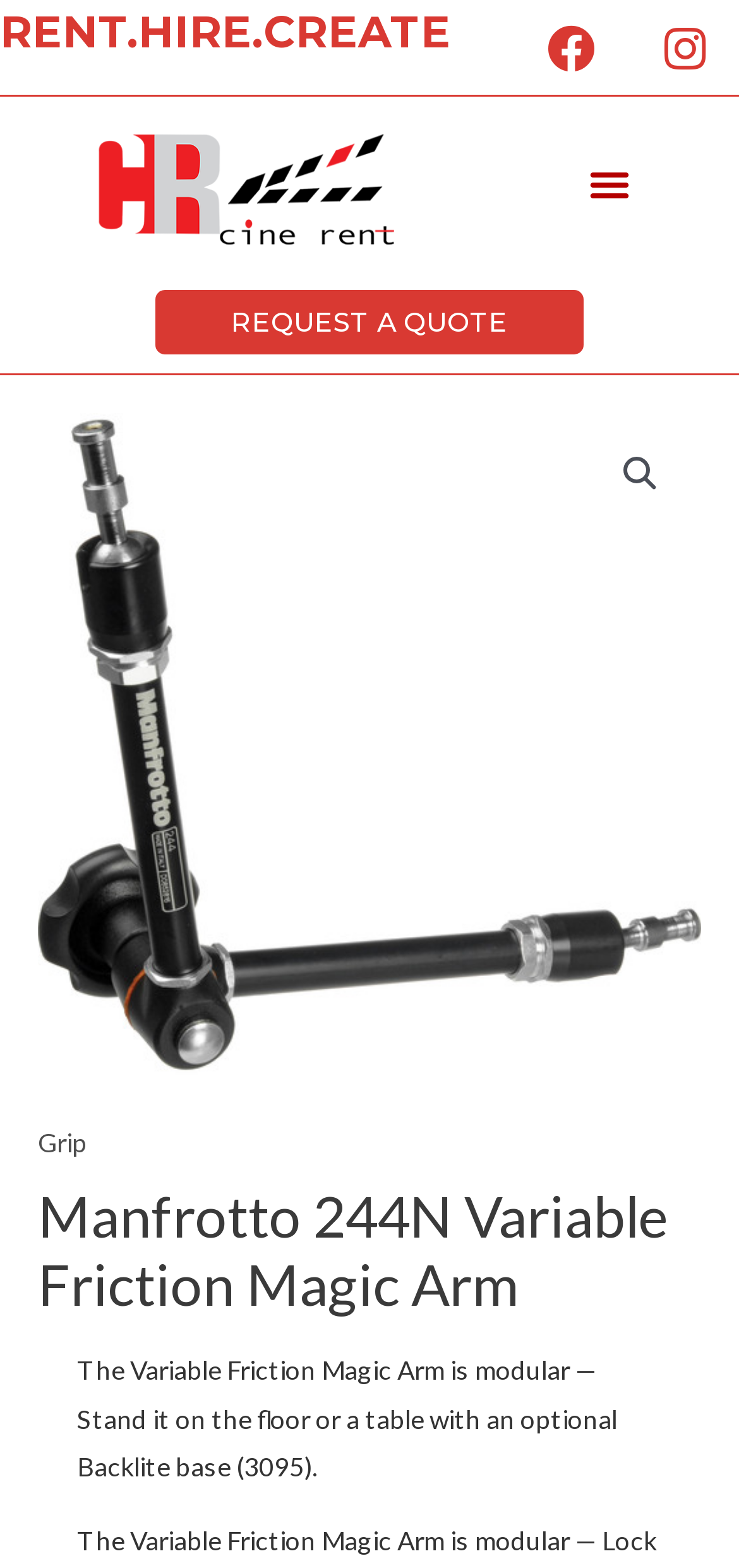What is the category of the product?
Answer the question with a thorough and detailed explanation.

I found the category of the product by looking at the link that says 'Grip' which is located below the product image. This suggests that the product belongs to the Grip category.